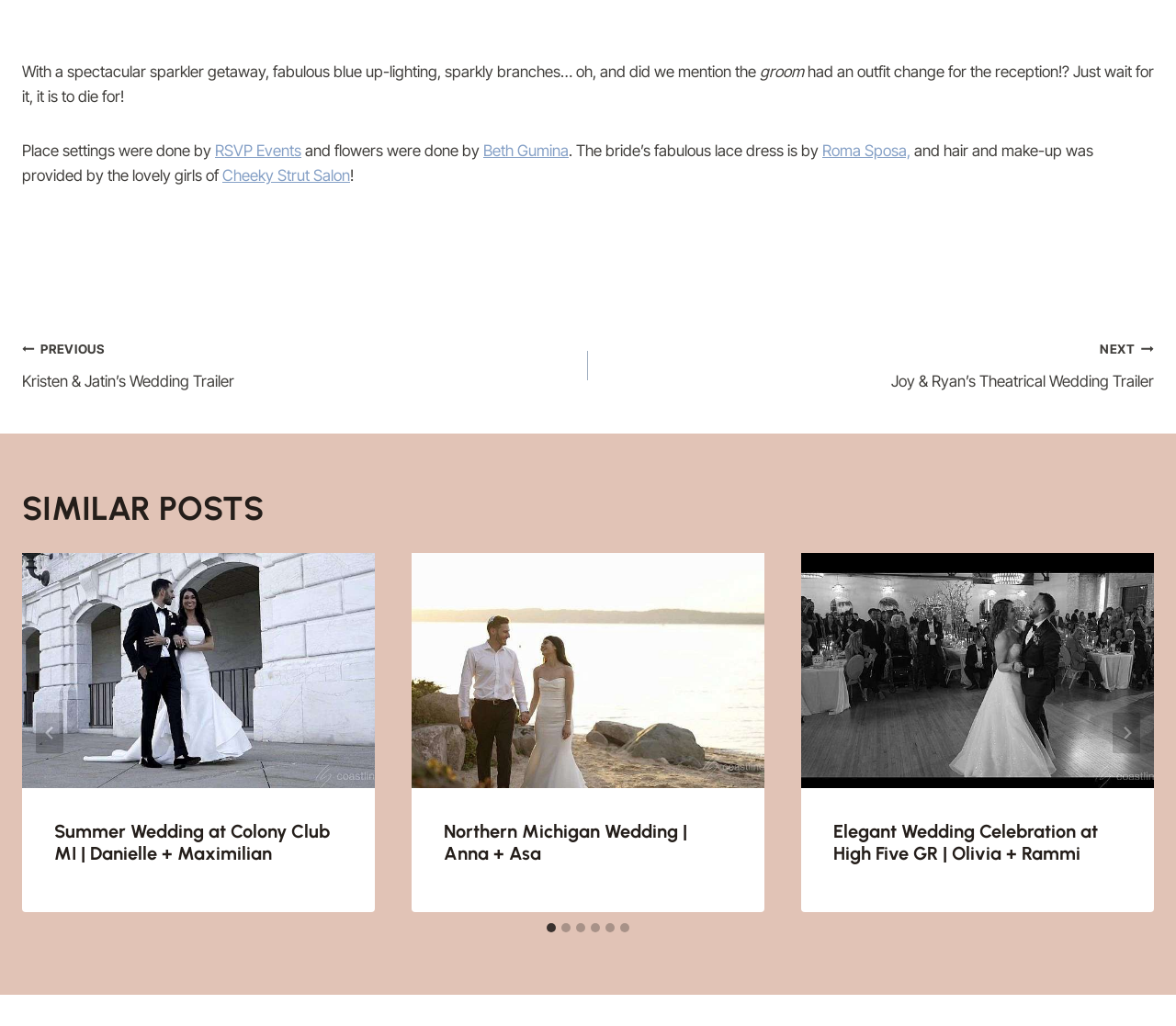Please determine the bounding box coordinates for the element with the description: "aria-label="Next"".

[0.946, 0.694, 0.97, 0.734]